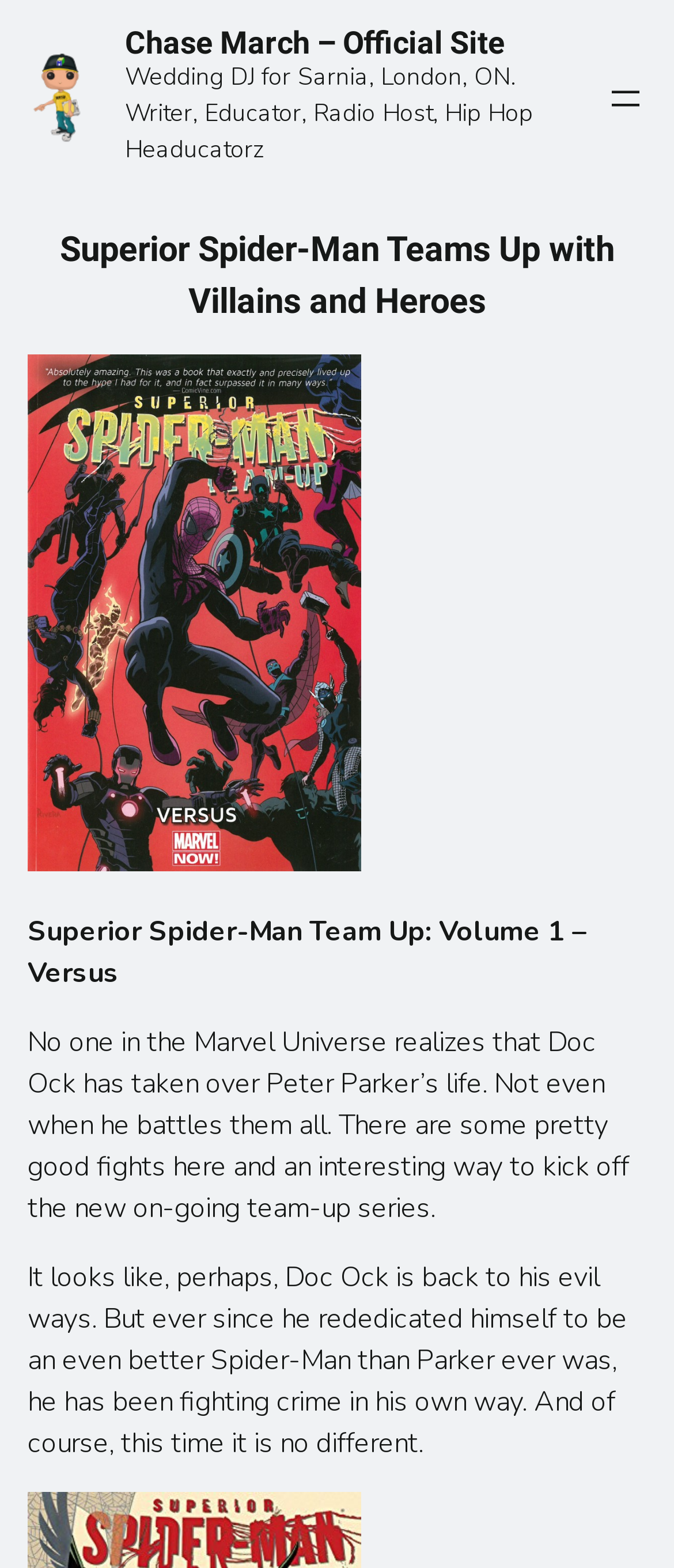What is the profession of Chase March?
Could you answer the question with a detailed and thorough explanation?

From the StaticText element, we can see that Chase March is a Wedding DJ for Sarnia, London, ON, and also a Writer, Educator, and Radio Host, as well as a Hip Hop Headucatorz.